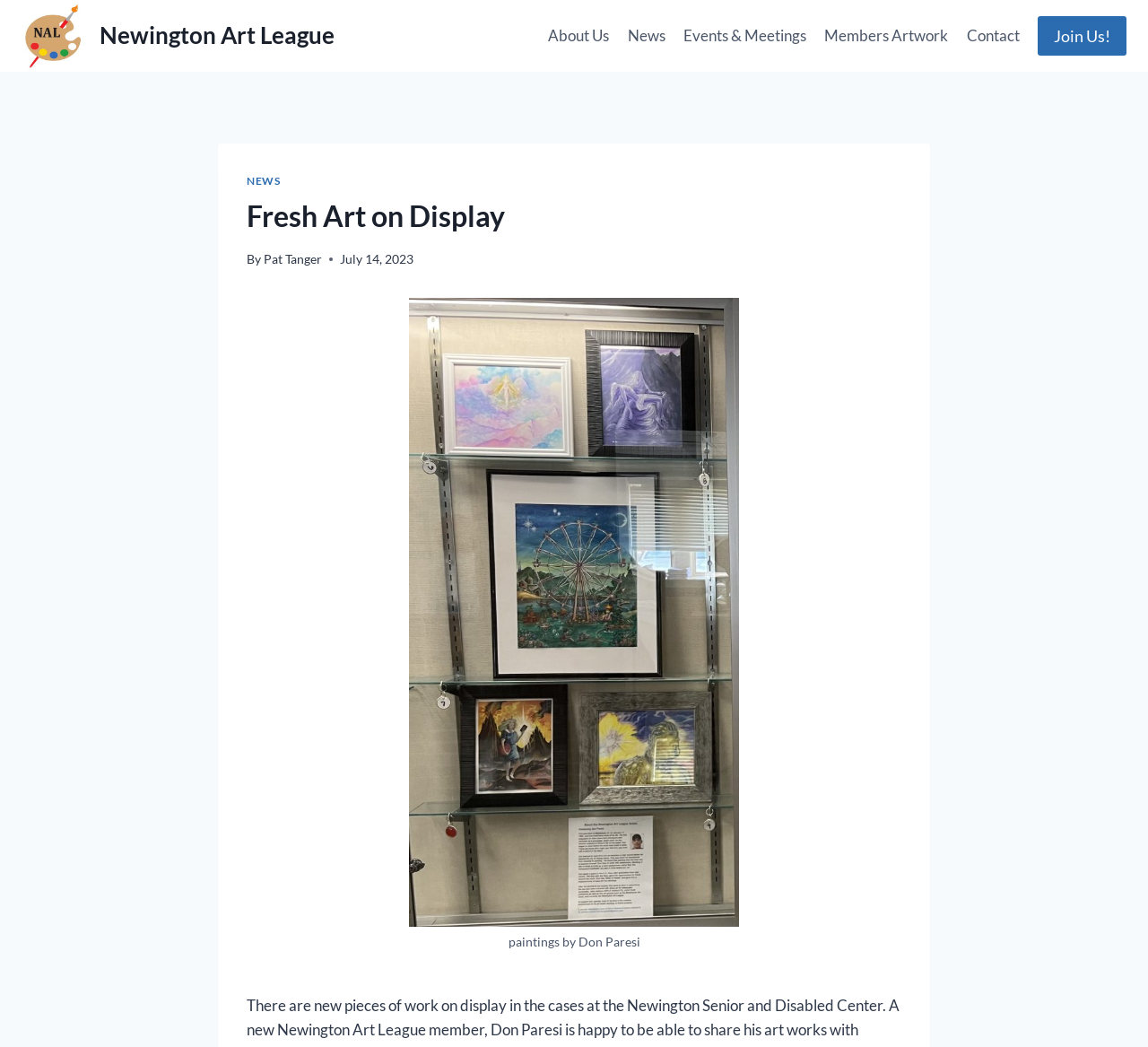Carefully examine the image and provide an in-depth answer to the question: What is the date of the news or event?

I found the answer by looking at the time element with the text 'July 14, 2023', which suggests that this is the date of the news or event.